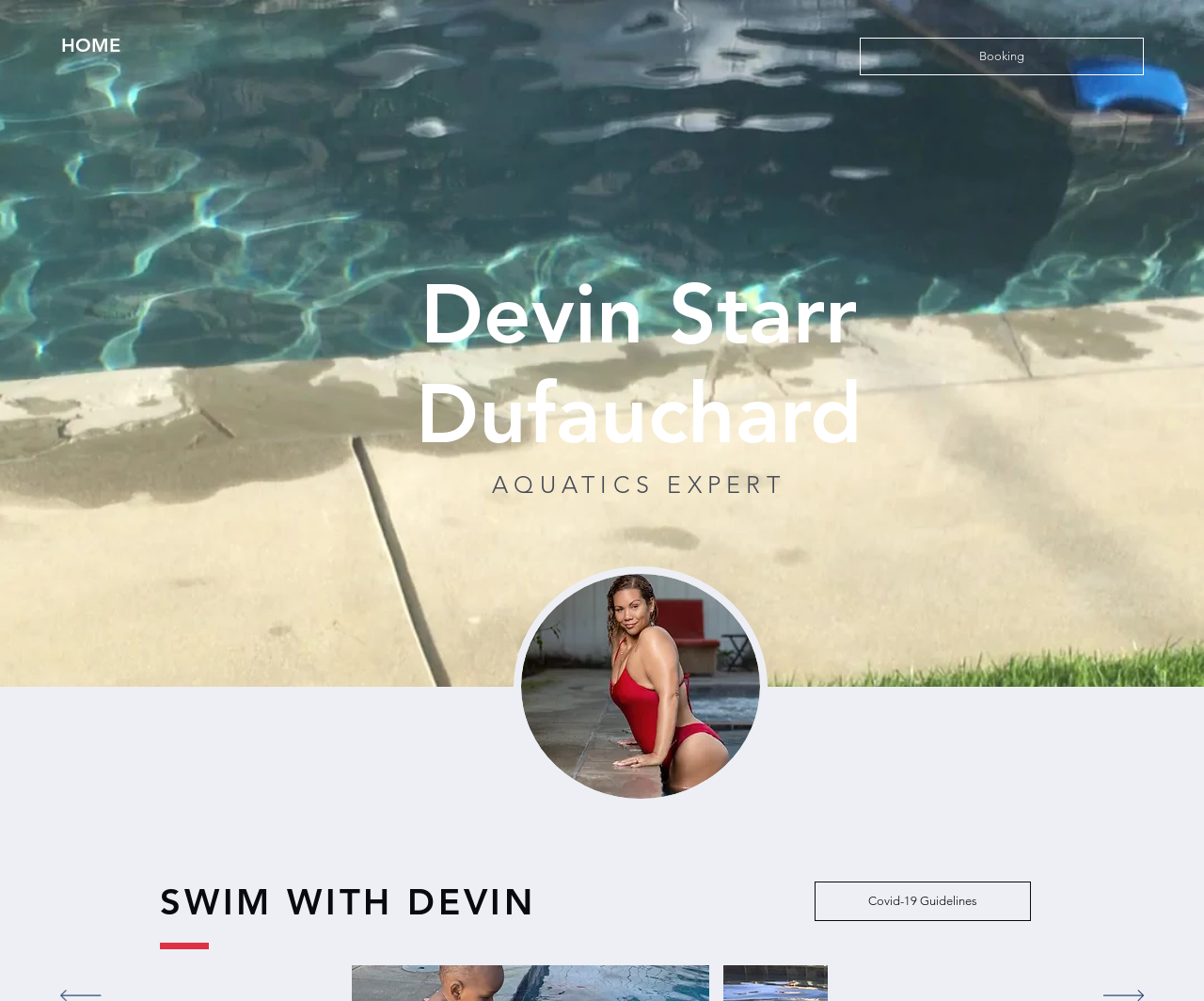What is the name of the swim program?
Look at the webpage screenshot and answer the question with a detailed explanation.

I found the answer by looking at the heading element that says 'SWIM WITH DEVIN' which is a subheading of 'Devin Starr Dufauchard'.